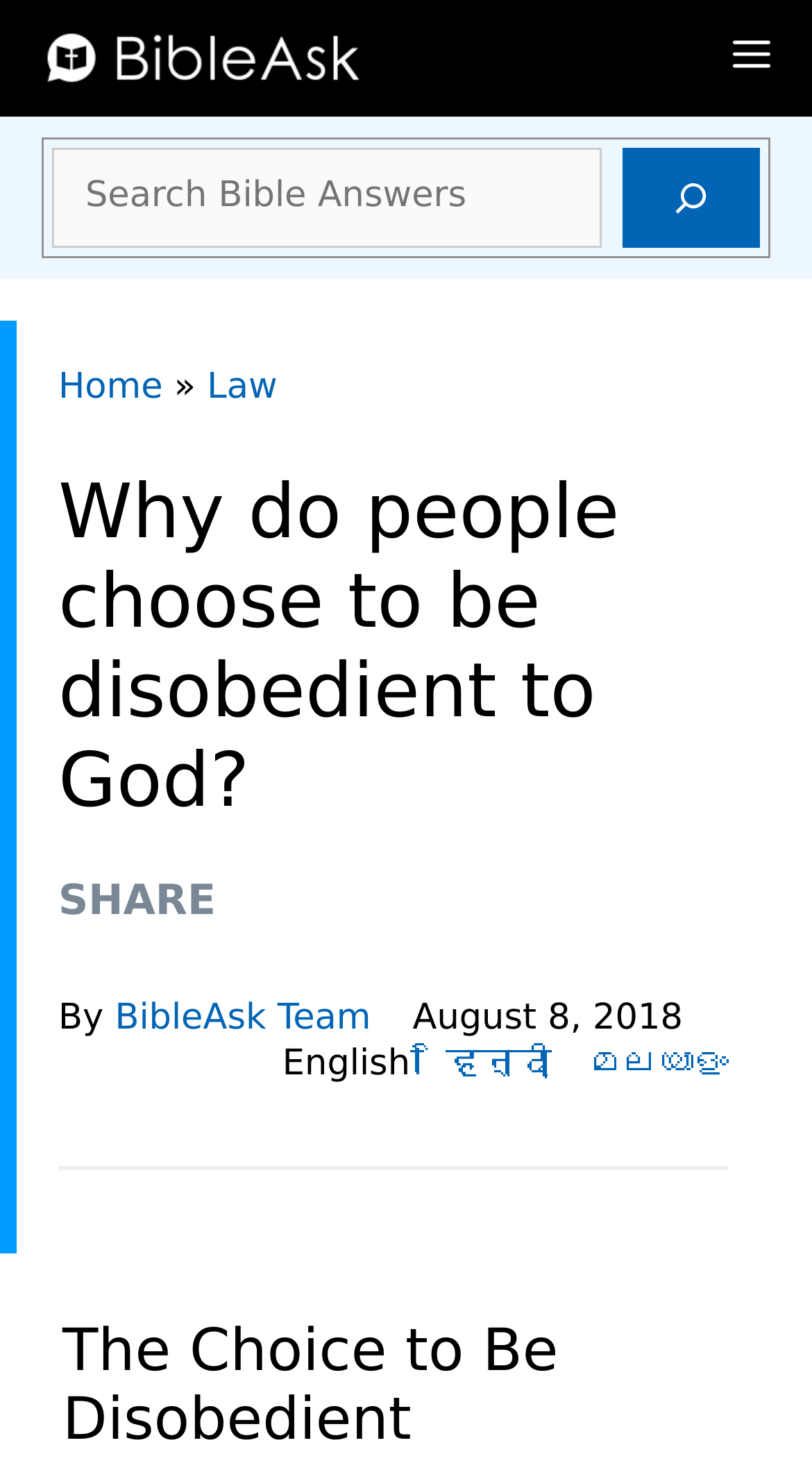From the webpage screenshot, predict the bounding box of the UI element that matches this description: "aria-label="Search"".

[0.767, 0.1, 0.936, 0.167]